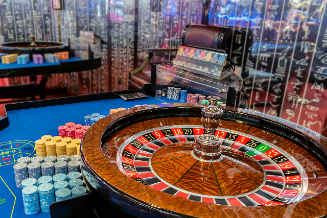What is the atmosphere of the gaming hall?
Look at the screenshot and respond with a single word or phrase.

lively